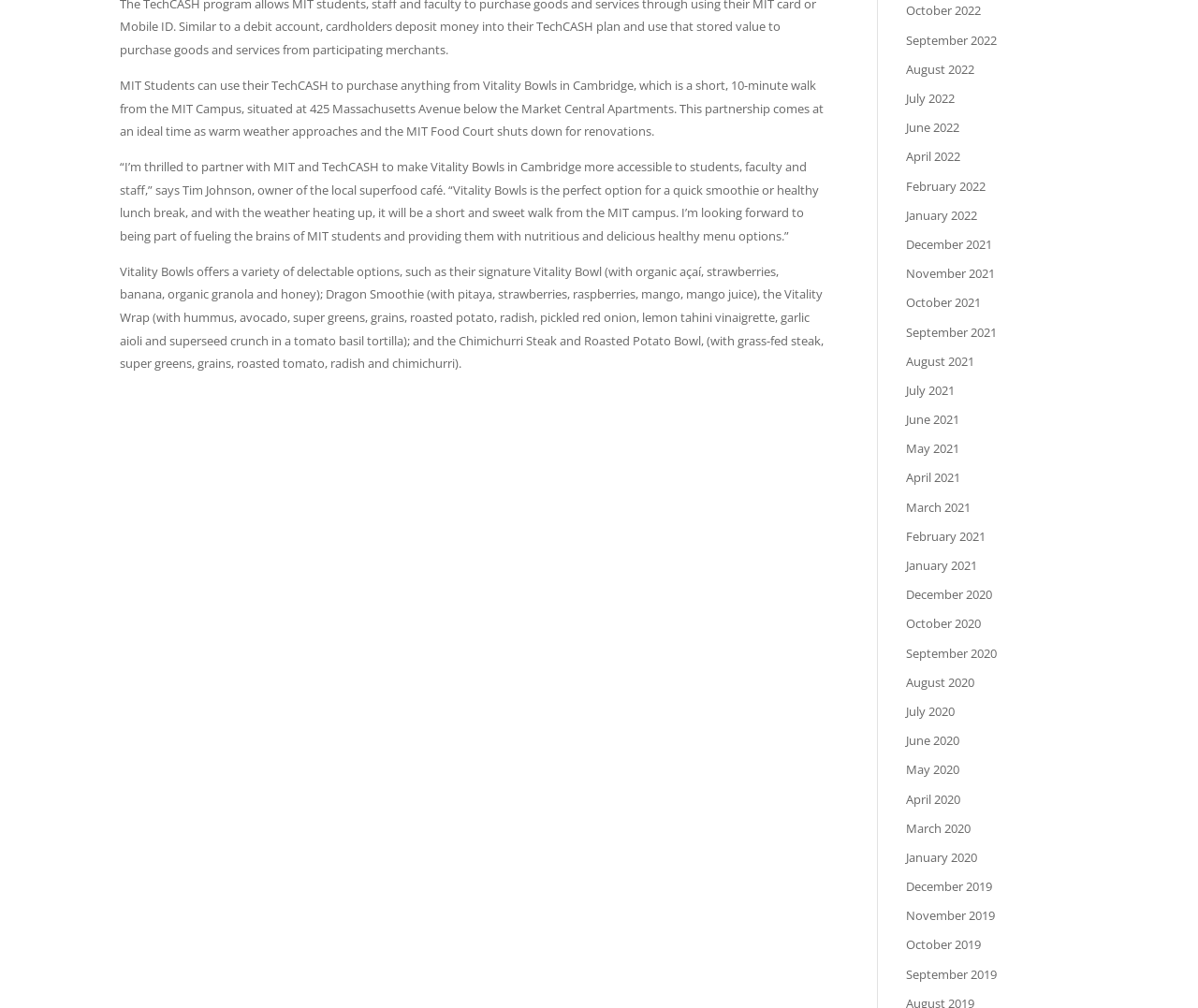Can you specify the bounding box coordinates of the area that needs to be clicked to fulfill the following instruction: "View news from August 2022"?

[0.756, 0.06, 0.813, 0.077]